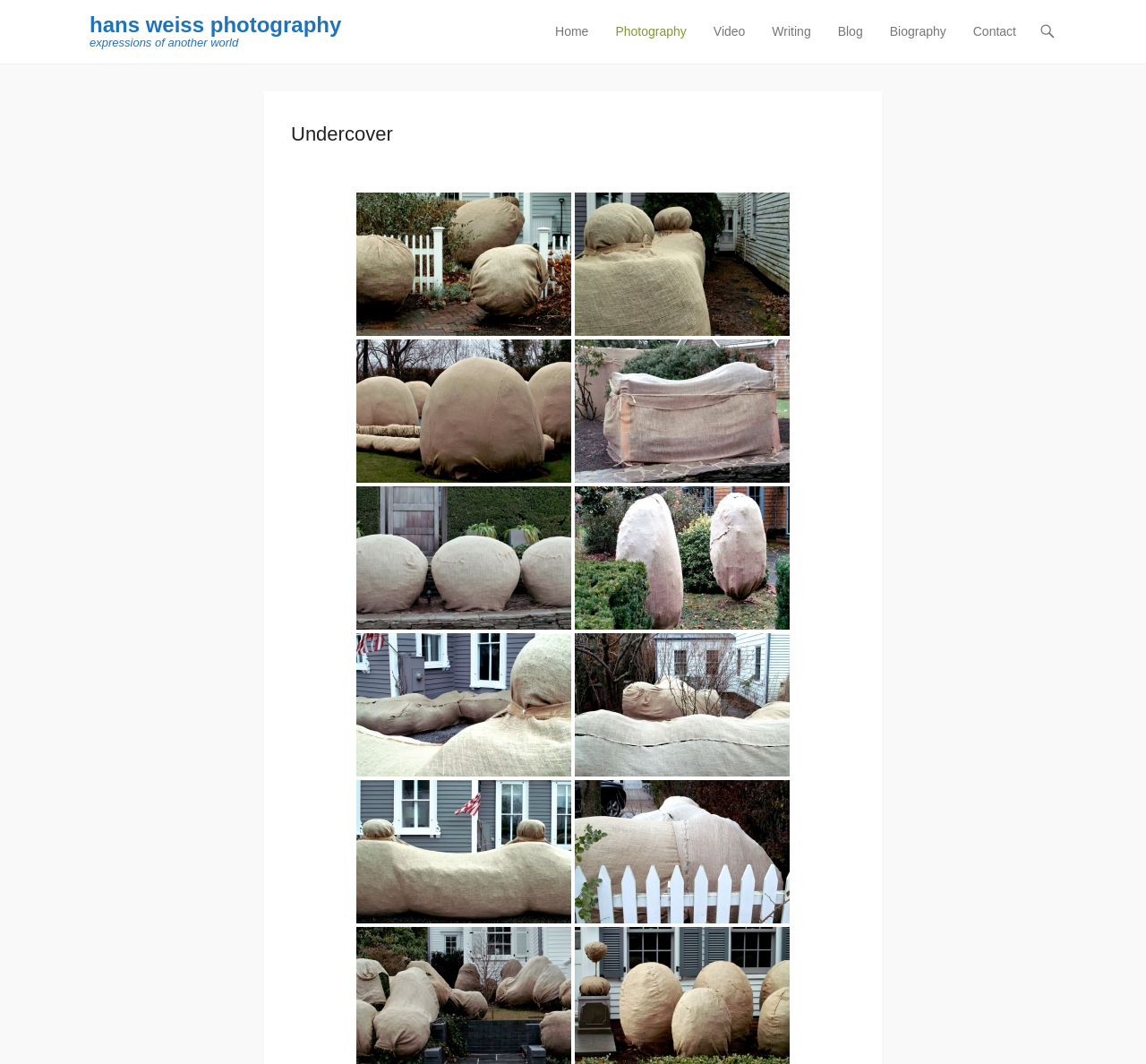Kindly determine the bounding box coordinates of the area that needs to be clicked to fulfill this instruction: "check the 'Biography' section".

[0.776, 0.023, 0.826, 0.036]